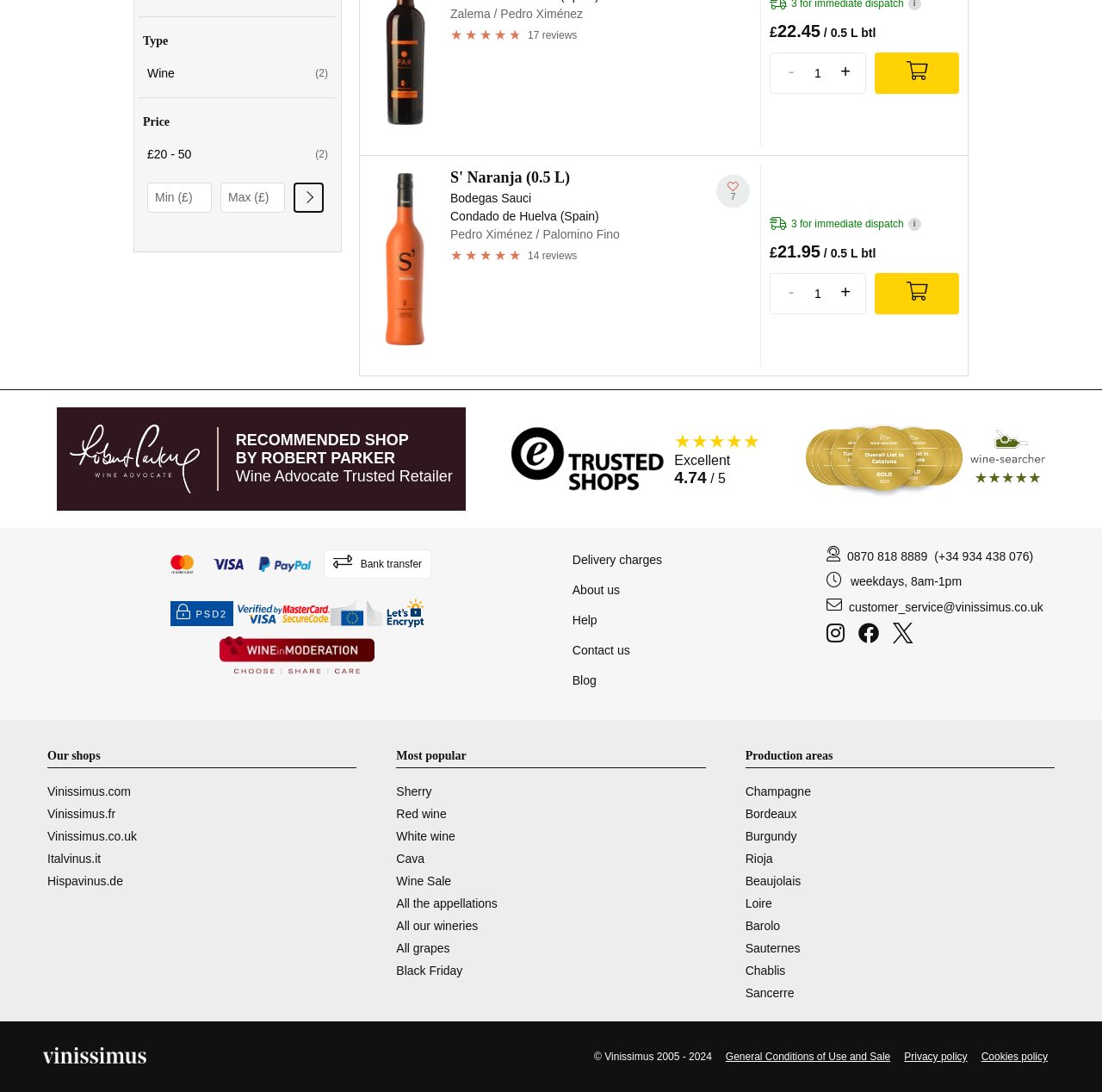Please determine the bounding box coordinates for the UI element described as: "Cookies policy".

[0.89, 0.958, 0.951, 0.977]